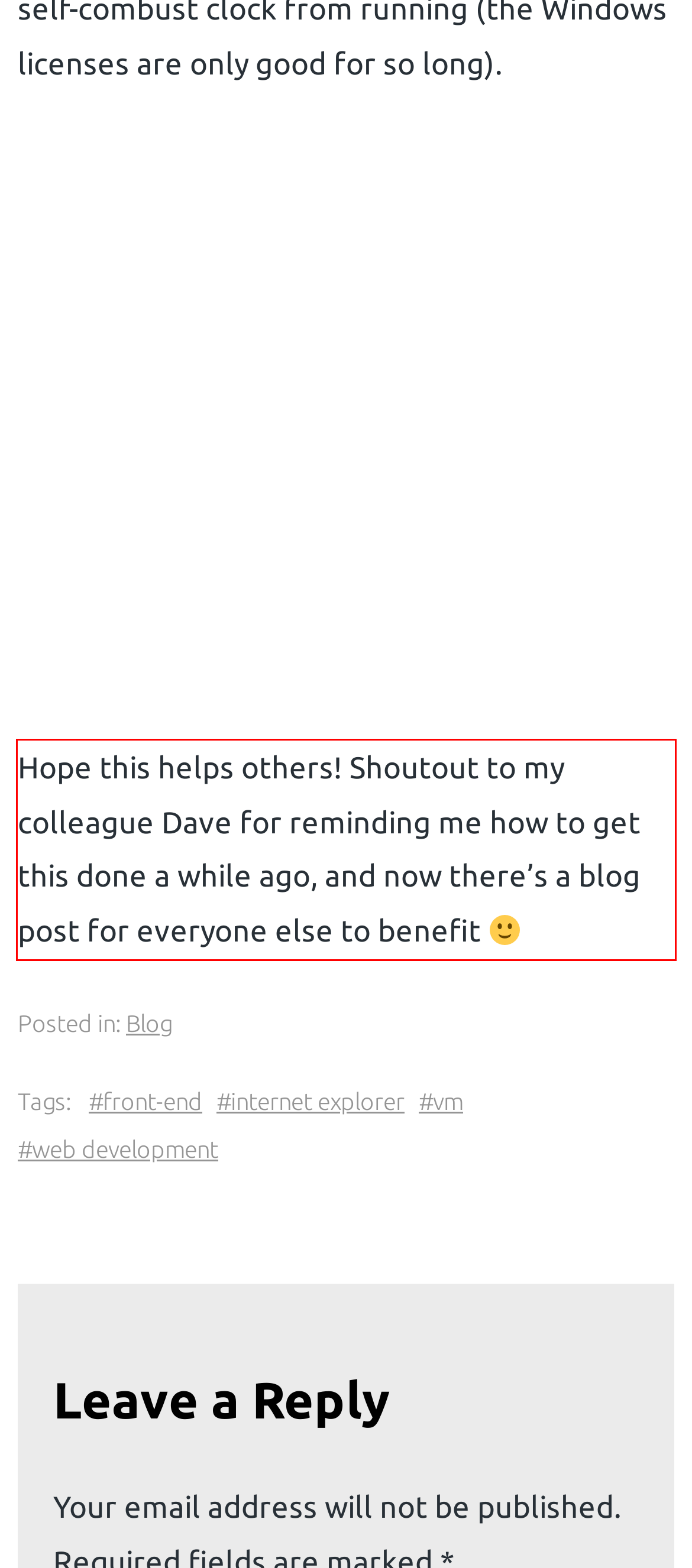Using the provided screenshot, read and generate the text content within the red-bordered area.

Hope this helps others! Shoutout to my colleague Dave for reminding me how to get this done a while ago, and now there’s a blog post for everyone else to benefit